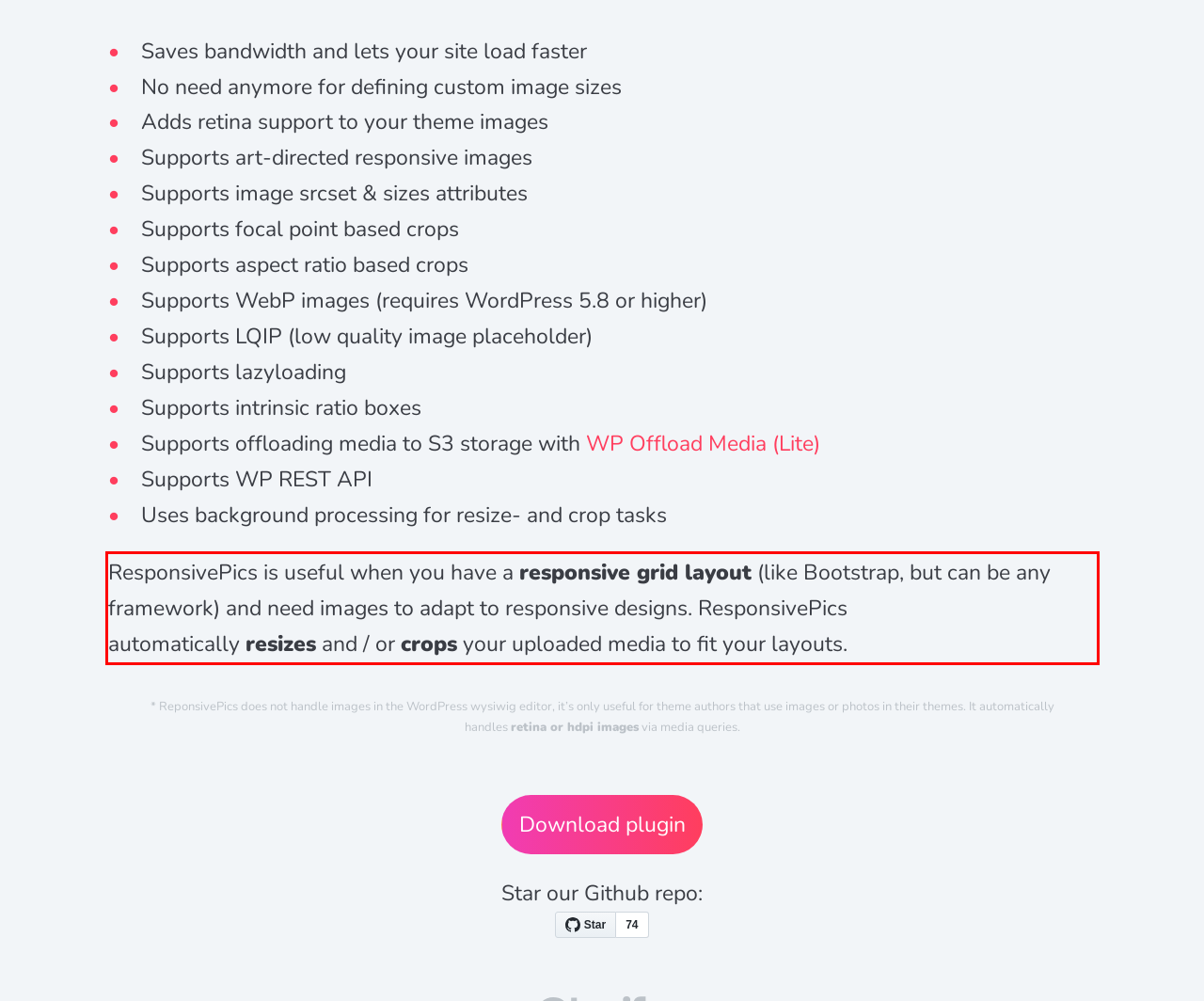You have a screenshot of a webpage with a red bounding box. Identify and extract the text content located inside the red bounding box.

ResponsivePics is useful when you have a responsive grid layout (like Bootstrap, but can be any framework) and need images to adapt to responsive designs. ResponsivePics automatically resizes and / or crops your uploaded media to fit your layouts.